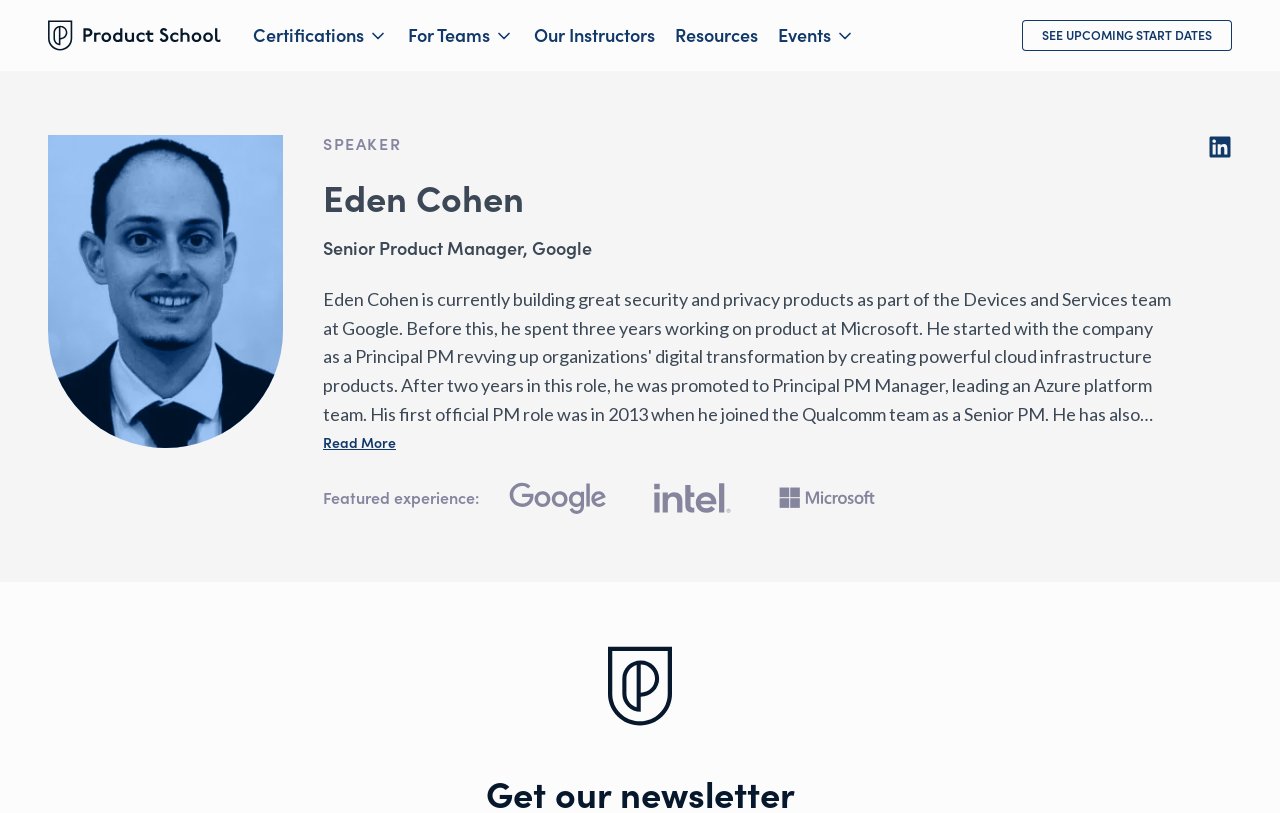Identify the bounding box coordinates of the clickable region necessary to fulfill the following instruction: "Expand the Certifications button". The bounding box coordinates should be four float numbers between 0 and 1, i.e., [left, top, right, bottom].

[0.198, 0.029, 0.303, 0.058]